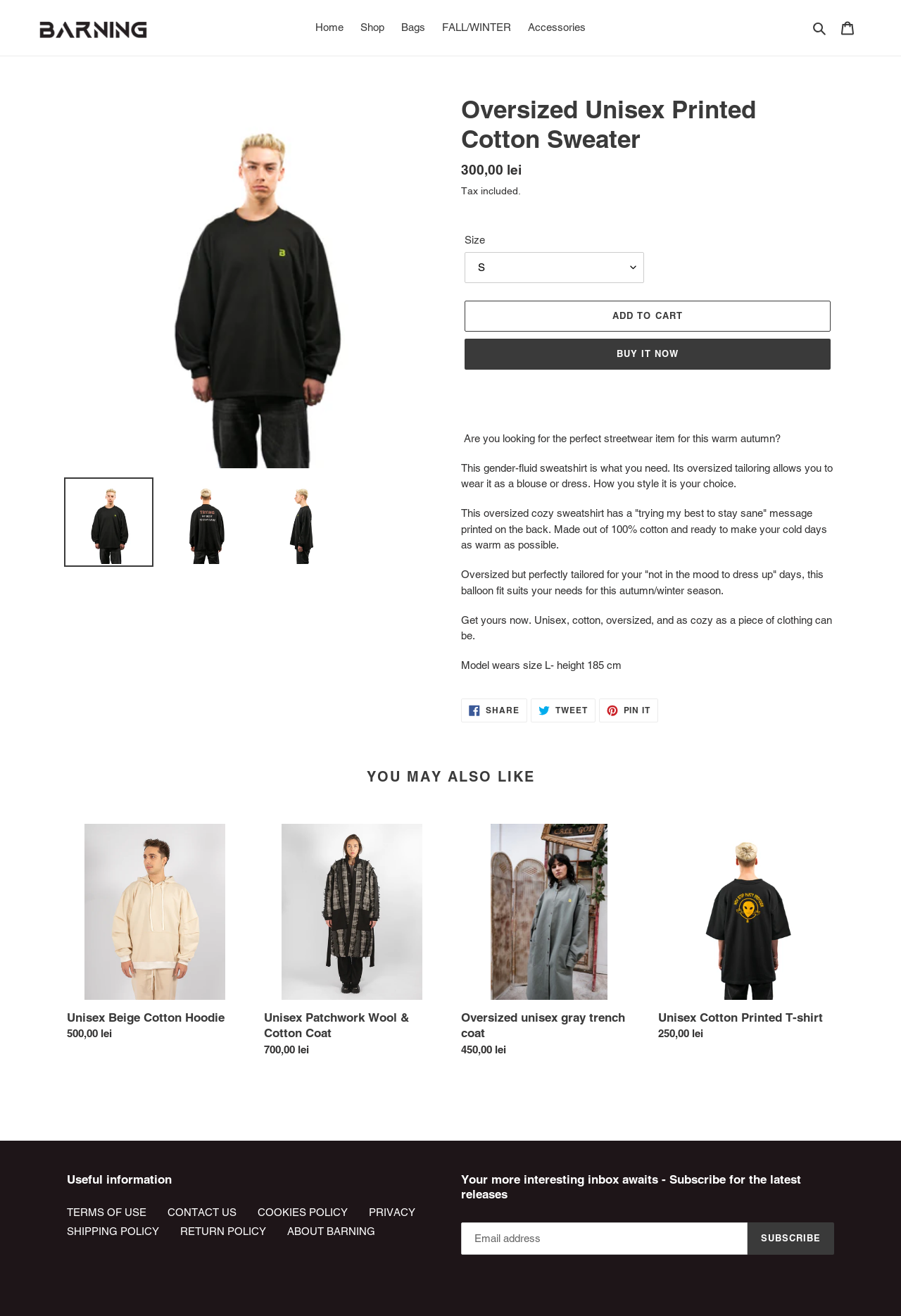How many links are there in the 'YOU MAY ALSO LIKE' section?
Refer to the image and provide a thorough answer to the question.

I counted the number of link elements in the 'YOU MAY ALSO LIKE' section, which are the links to the Unisex Beige Cotton Hoodie, Unisex Patchwork Wool & Cotton Coat, Oversized unisex gray trench coat, and Unisex Cotton Printed T-shirt.